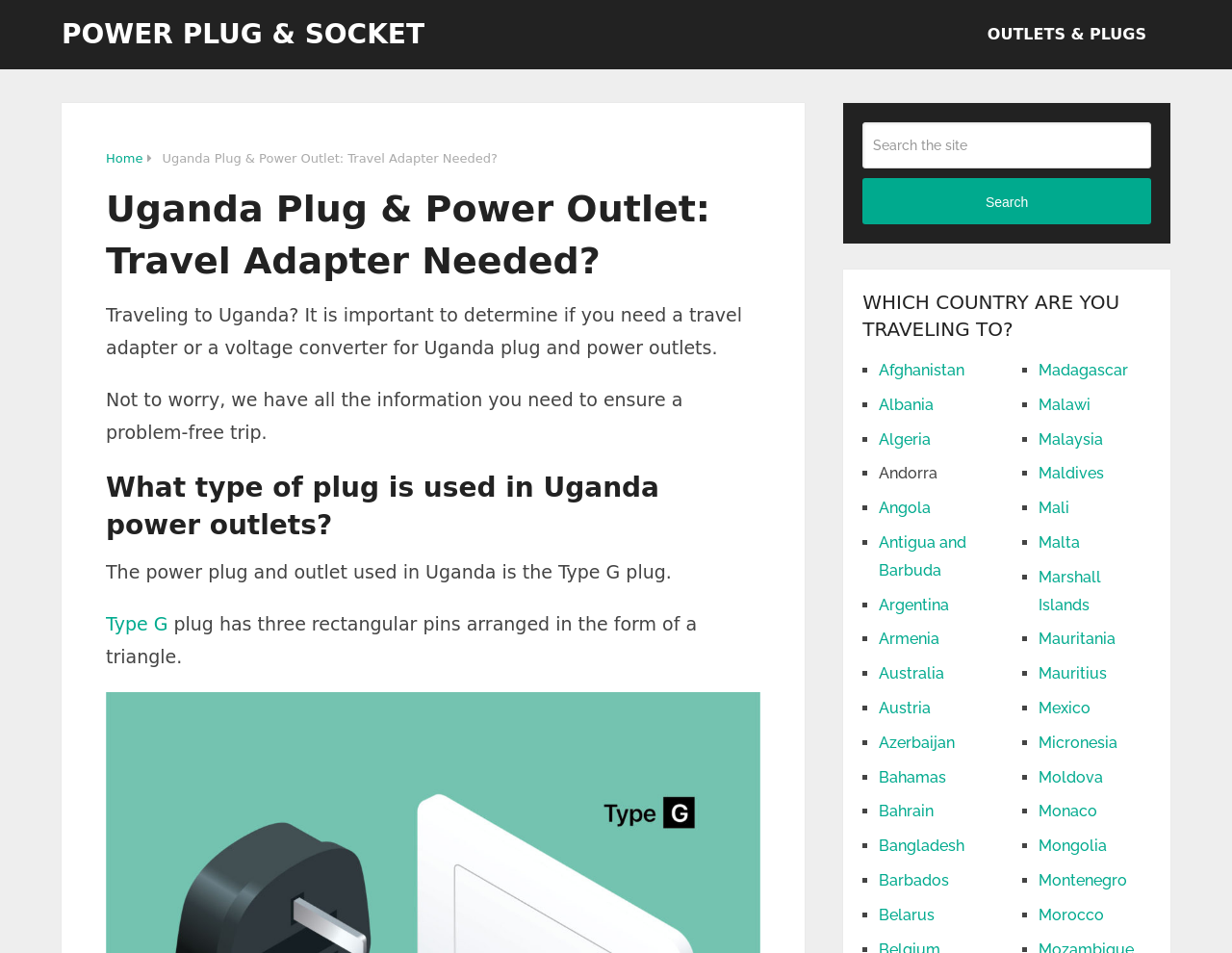Please determine the bounding box coordinates of the element's region to click for the following instruction: "Click on Type G".

[0.086, 0.644, 0.136, 0.666]